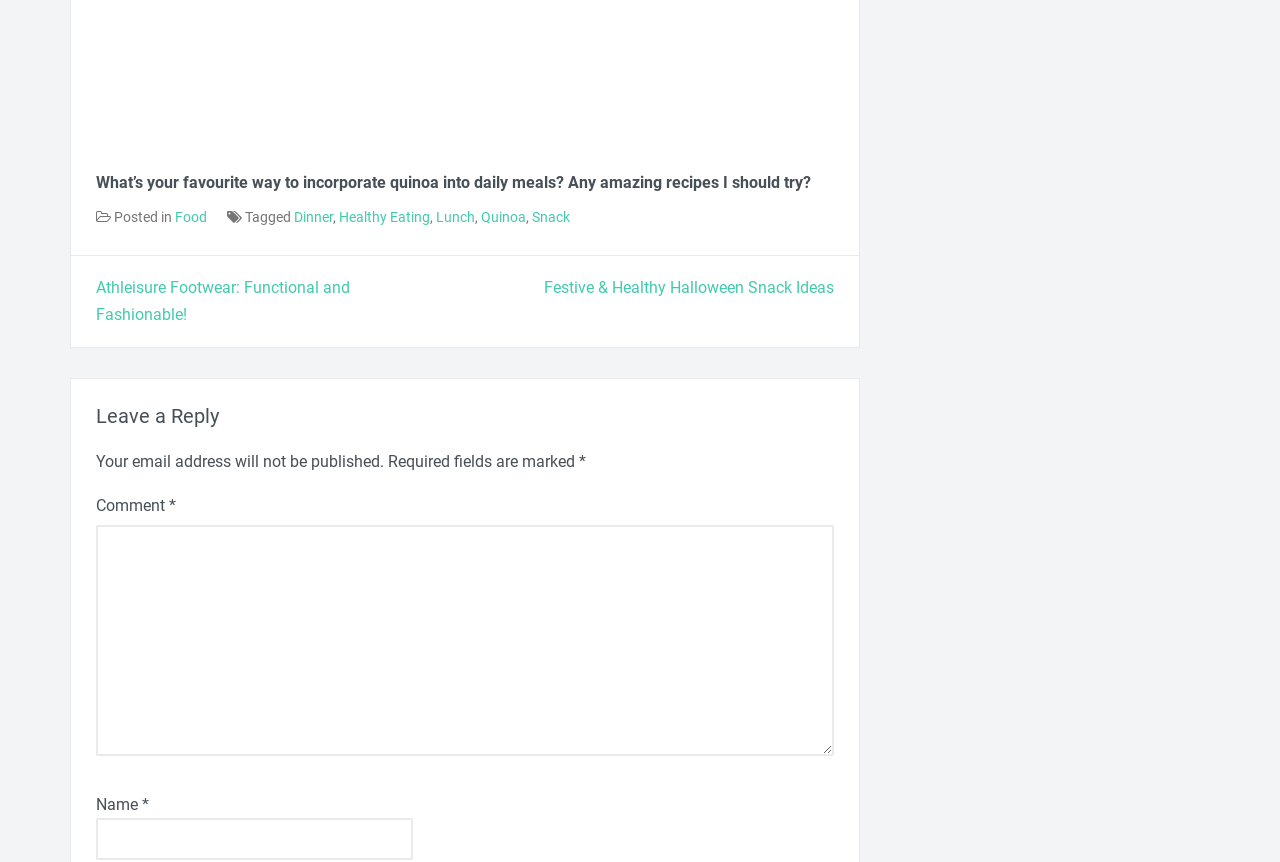Answer with a single word or phrase: 
What is the purpose of the textbox at the bottom?

To enter name